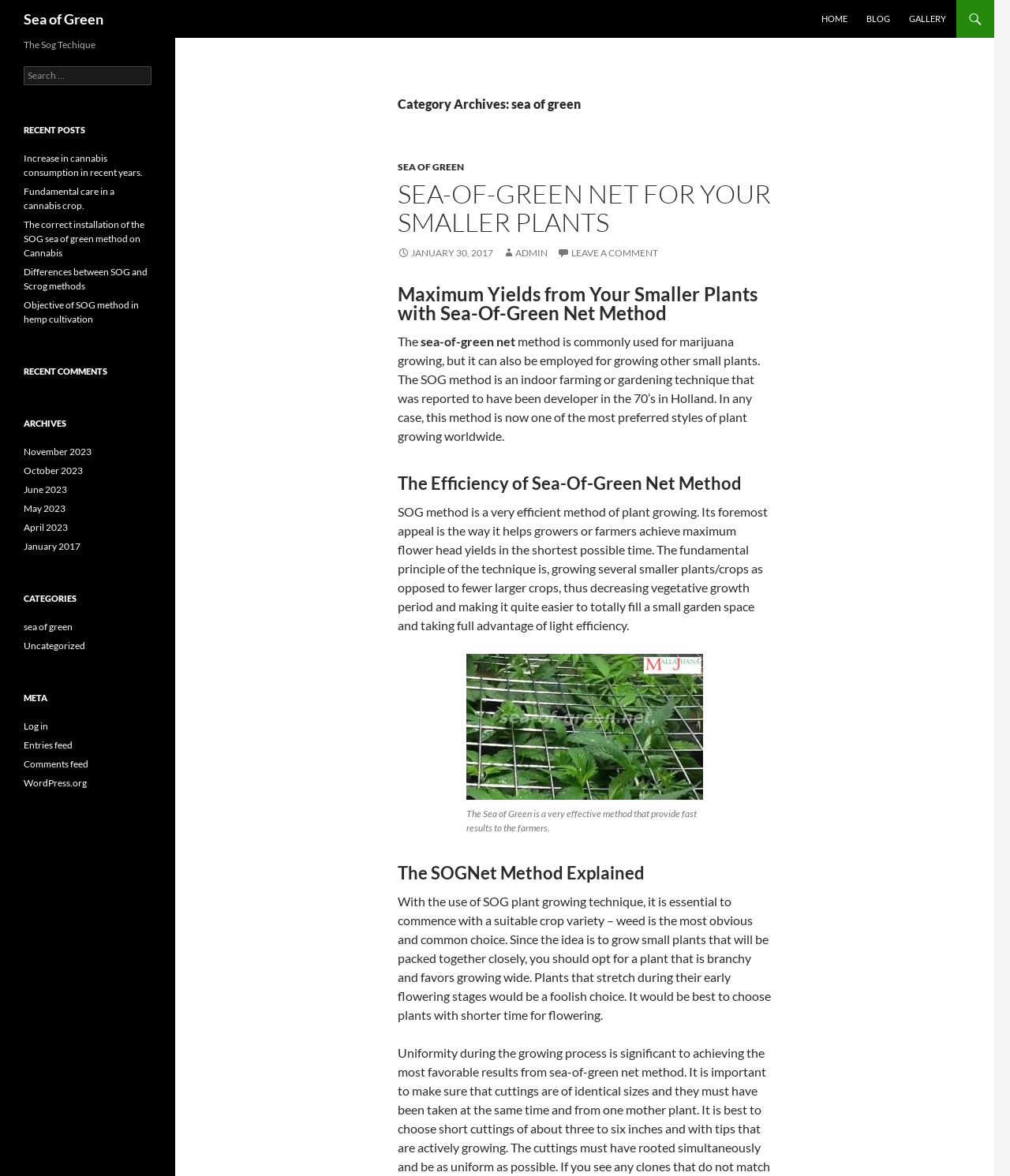Bounding box coordinates are specified in the format (top-left x, top-left y, bottom-right x, bottom-right y). All values are floating point numbers bounded between 0 and 1. Please provide the bounding box coordinate of the region this sentence describes: November 2023

[0.023, 0.379, 0.091, 0.389]